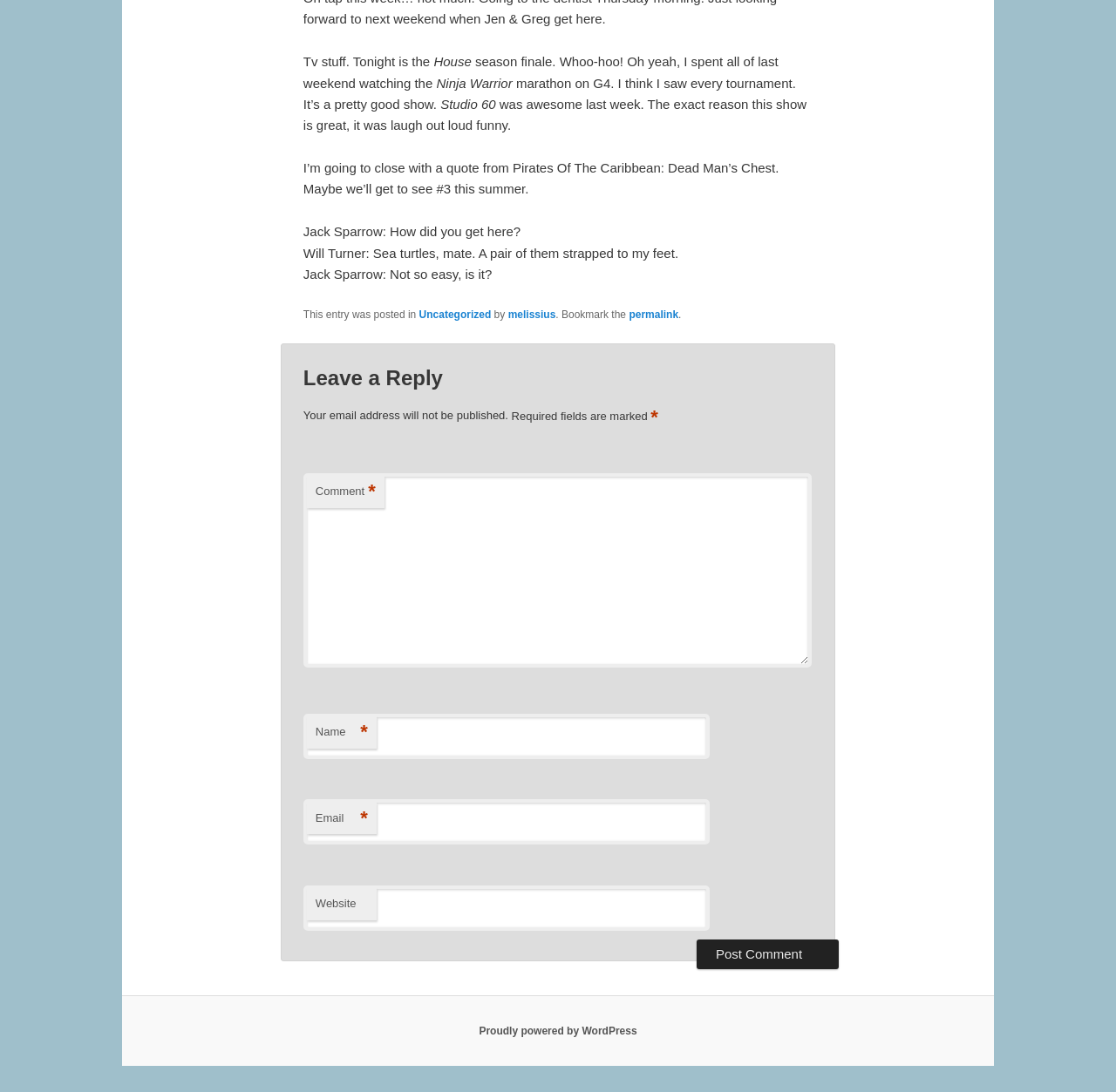What is the topic of the blog post?
Using the visual information, respond with a single word or phrase.

TV shows